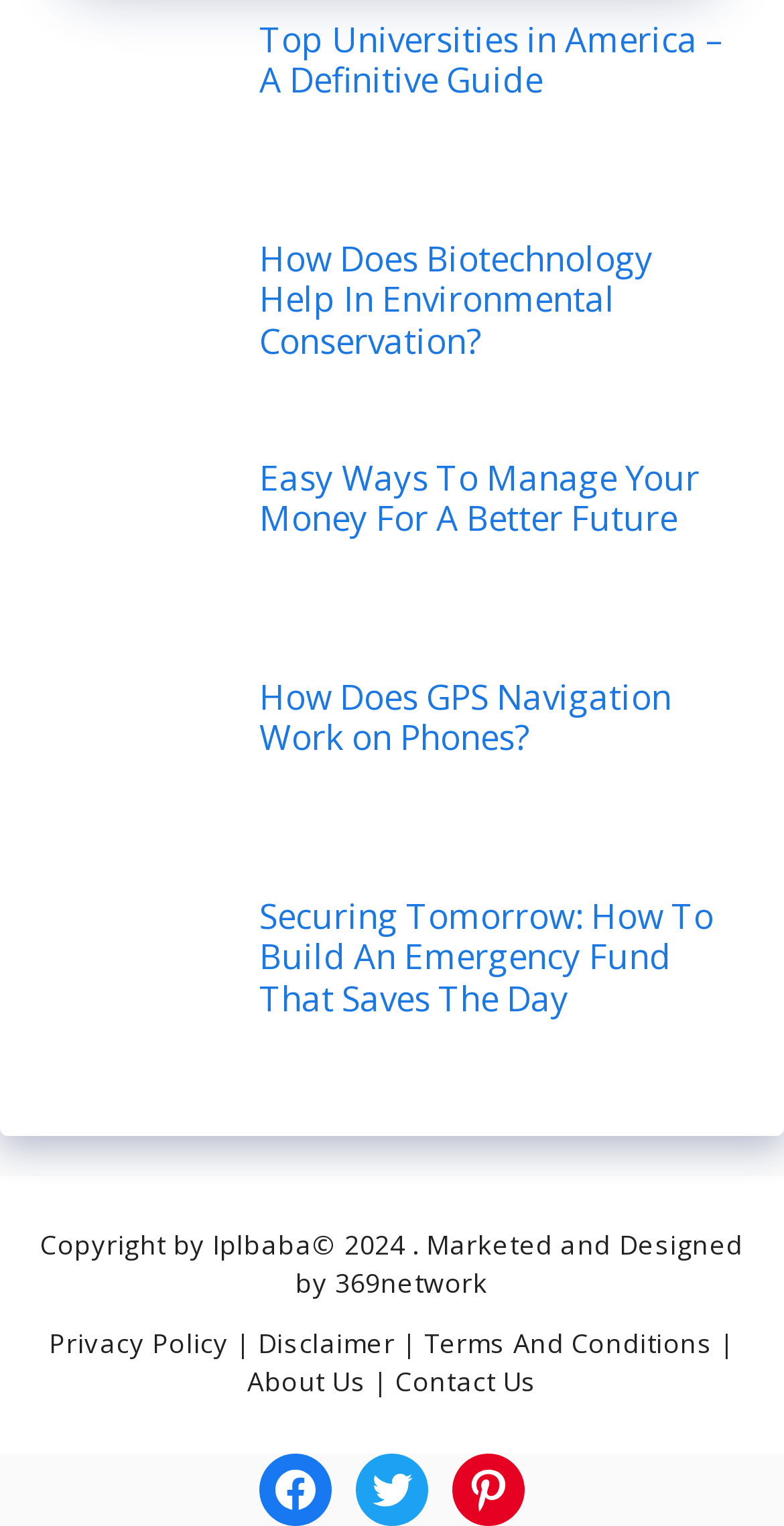Provide a short answer using a single word or phrase for the following question: 
How many social media links are at the bottom of the webpage?

3